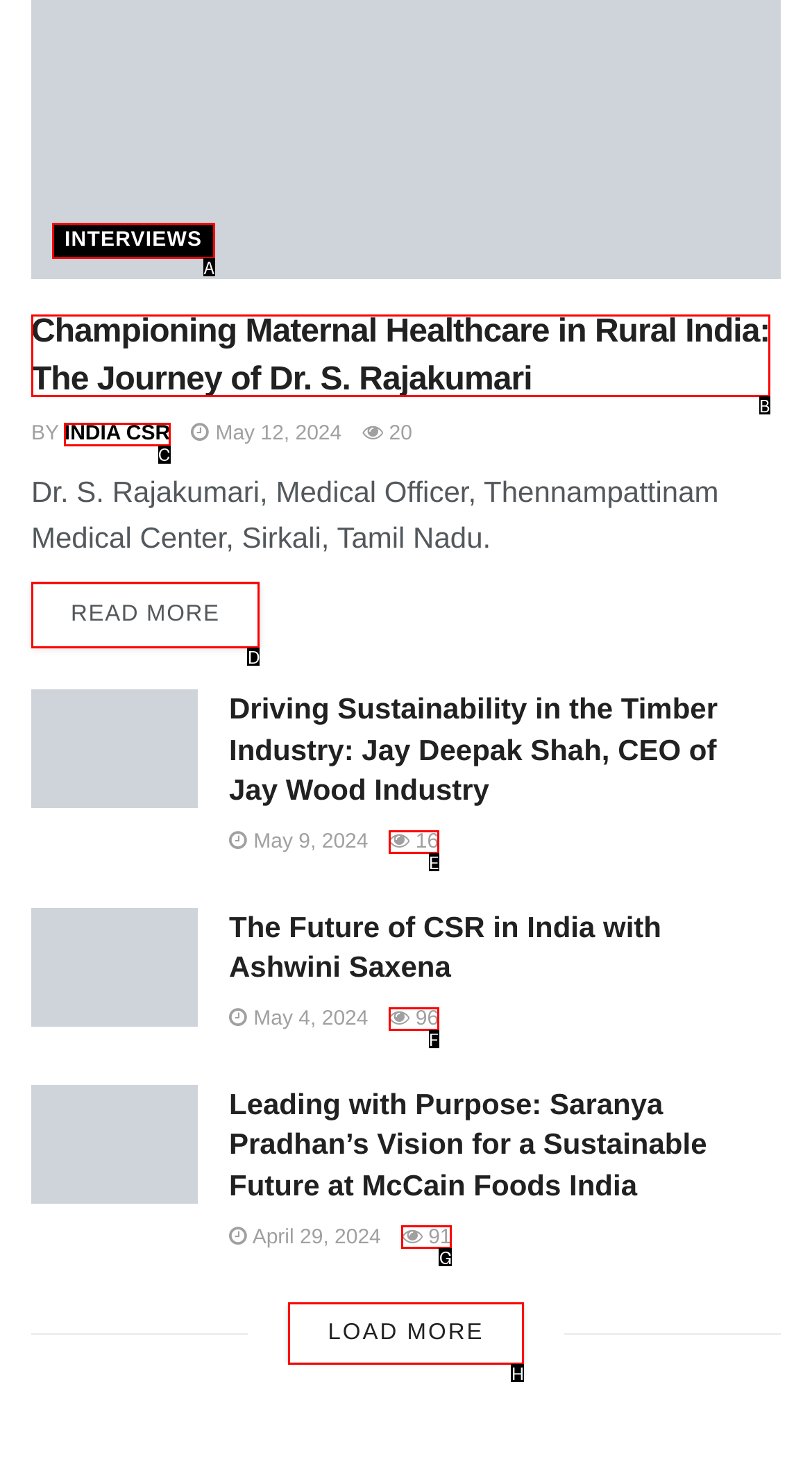Determine which HTML element should be clicked for this task: Load more articles
Provide the option's letter from the available choices.

H